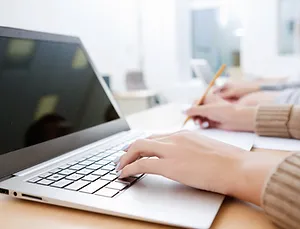Interpret the image and provide an in-depth description.

The image showcases a close-up view of a laptop being used for writing or studying. A hand gently rests on the keyboard, indicating active engagement with the device, while a blurred background reveals other individuals participating in the learning environment. The setting appears to be a modern, organized workspace, highlighting the flexibility and accessibility of online courses. This visual embodies the concept of "Work At Your Own Pace," as emphasized in the accompanying content about the course's convenience and compatibility across various devices, allowing learners to tailor their educational experience to fit their schedule.